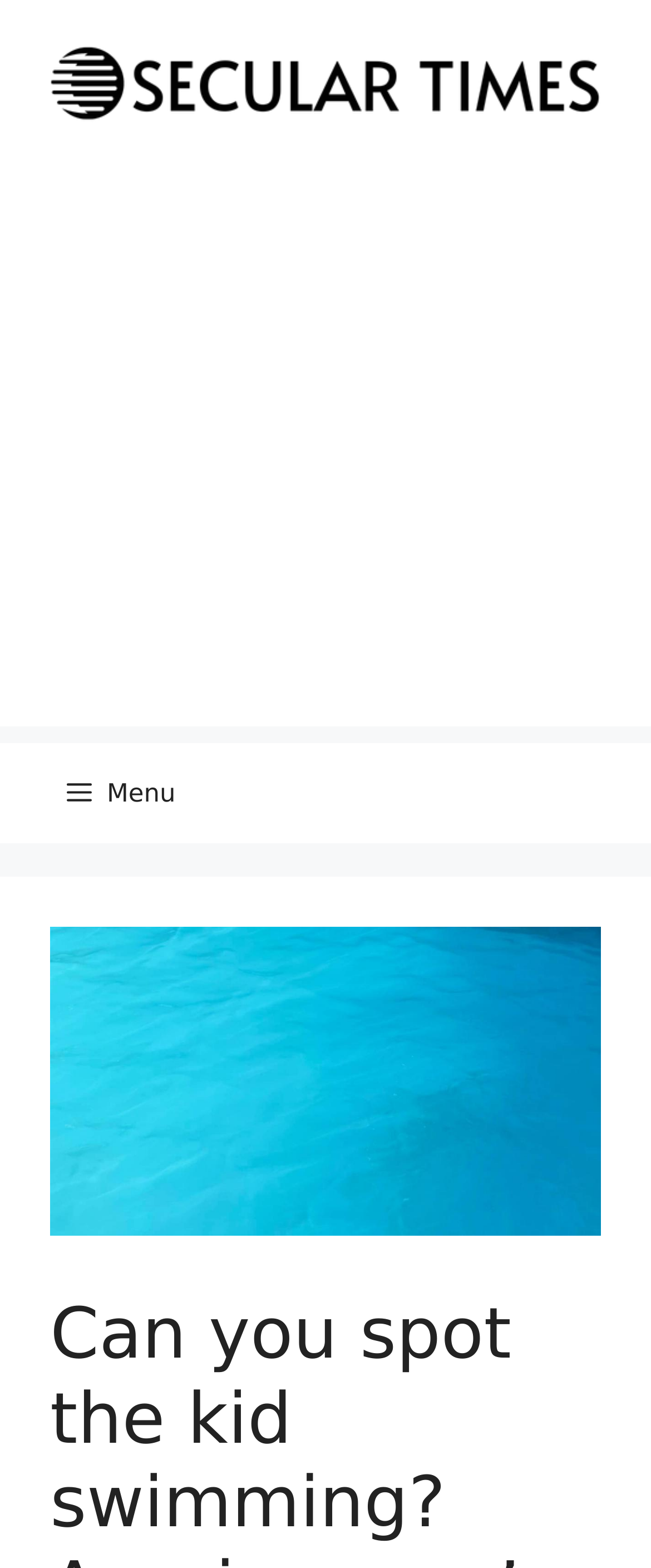Provide a comprehensive description of the webpage.

The webpage appears to be a news article or blog post with a focus on a specific topic. At the top of the page, there is a banner that spans the entire width, containing a link to the website "SecularTimes" and an image with the same name. Below the banner, there is an advertisement iframe that takes up the full width of the page.

To the right of the banner, there is a navigation menu labeled "Primary" that contains a button labeled "Menu". This button is not currently expanded, but it controls a menu with the ID "primary-menu".

The main content of the page is not explicitly described in the accessibility tree, but the meta description suggests that it may be related to a warning from a nurse about dressing children in brightly-colored swimwear.